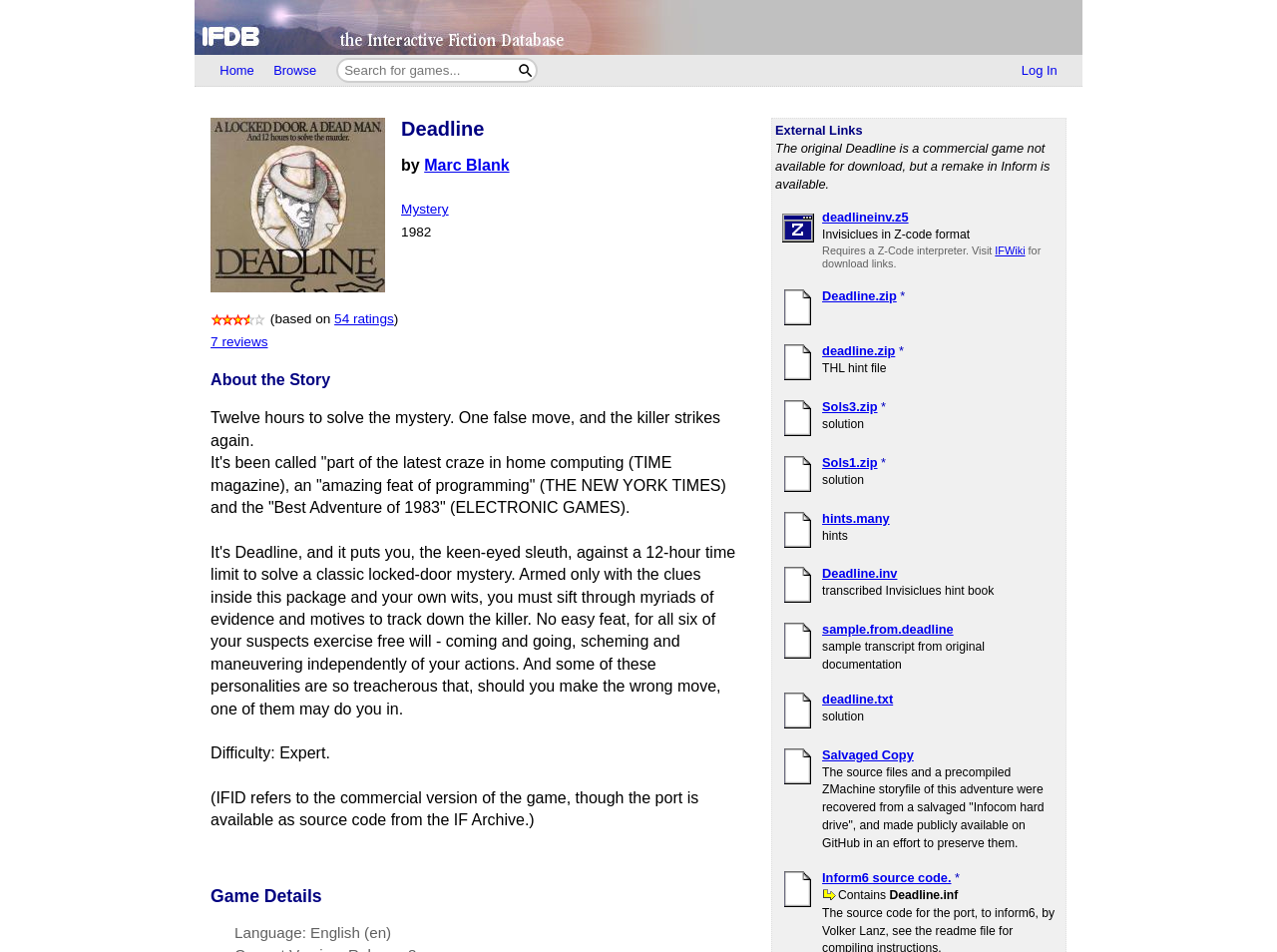Refer to the image and provide an in-depth answer to the question: 
What is the name of the wiki that provides download links for Z-Code interpreters?

The name of the wiki can be determined by reading the sentence 'Visit IFWiki for download links.' next to the link 'deadlineinv.z5', which indicates that IFWiki is a wiki that provides download links for Z-Code interpreters.